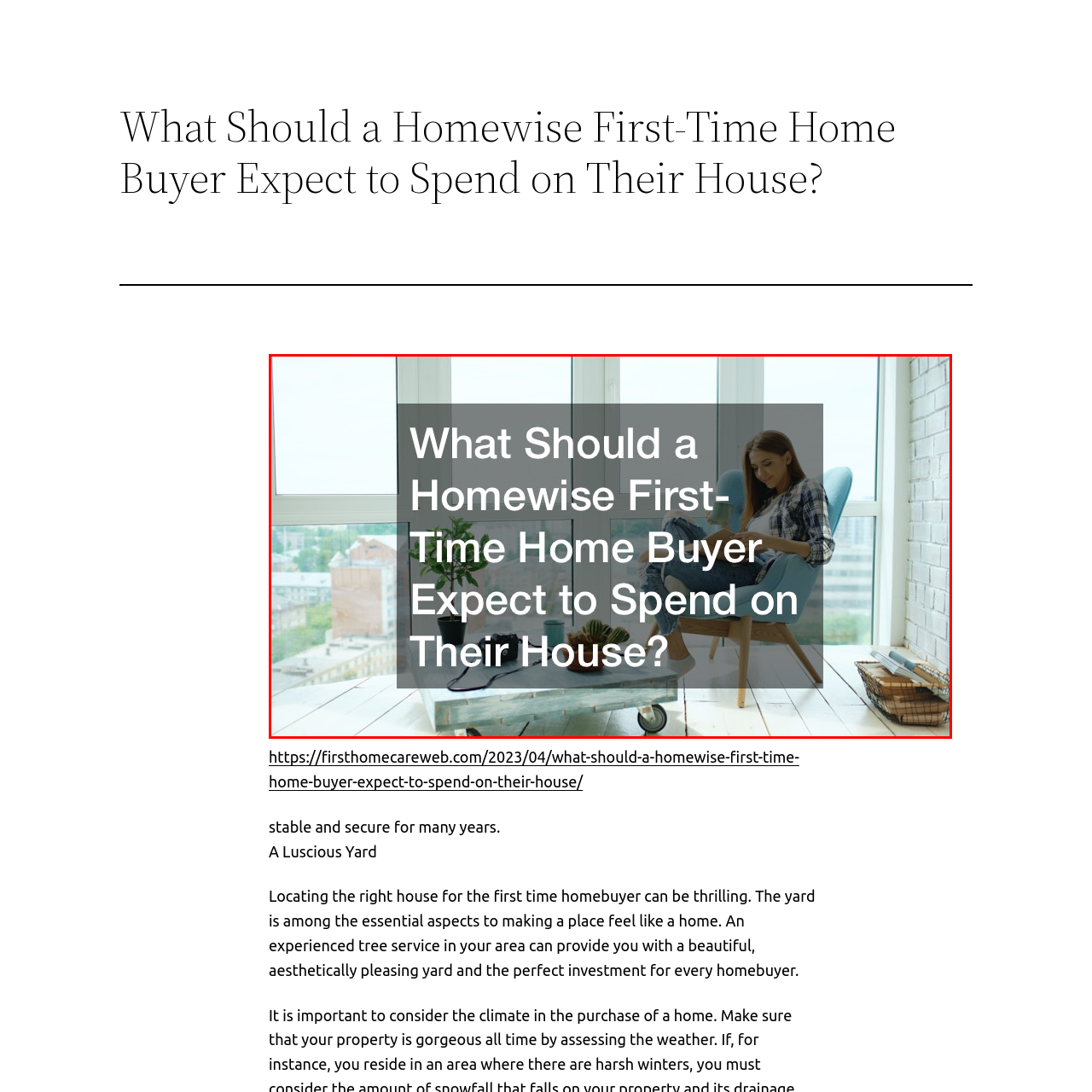Offer a detailed explanation of the elements found within the defined red outline.

The image features a cozy interior setting where a first-time homebuyer is deep in thought while sitting comfortably in a light blue armchair. Natural light floods the space through large windows, showcasing a scenic view of an urban landscape. A stylish plant decorates the table beside her, complementing the modern ambiance of the room. Prominently overlaid on the image is the text, "What Should a Homewise First-Time Home Buyer Expect to Spend on Their House?" This caption highlights the importance of understanding financial expectations for prospective homebuyers, encapsulating the excitement and responsibility that come with purchasing a home for the first time.